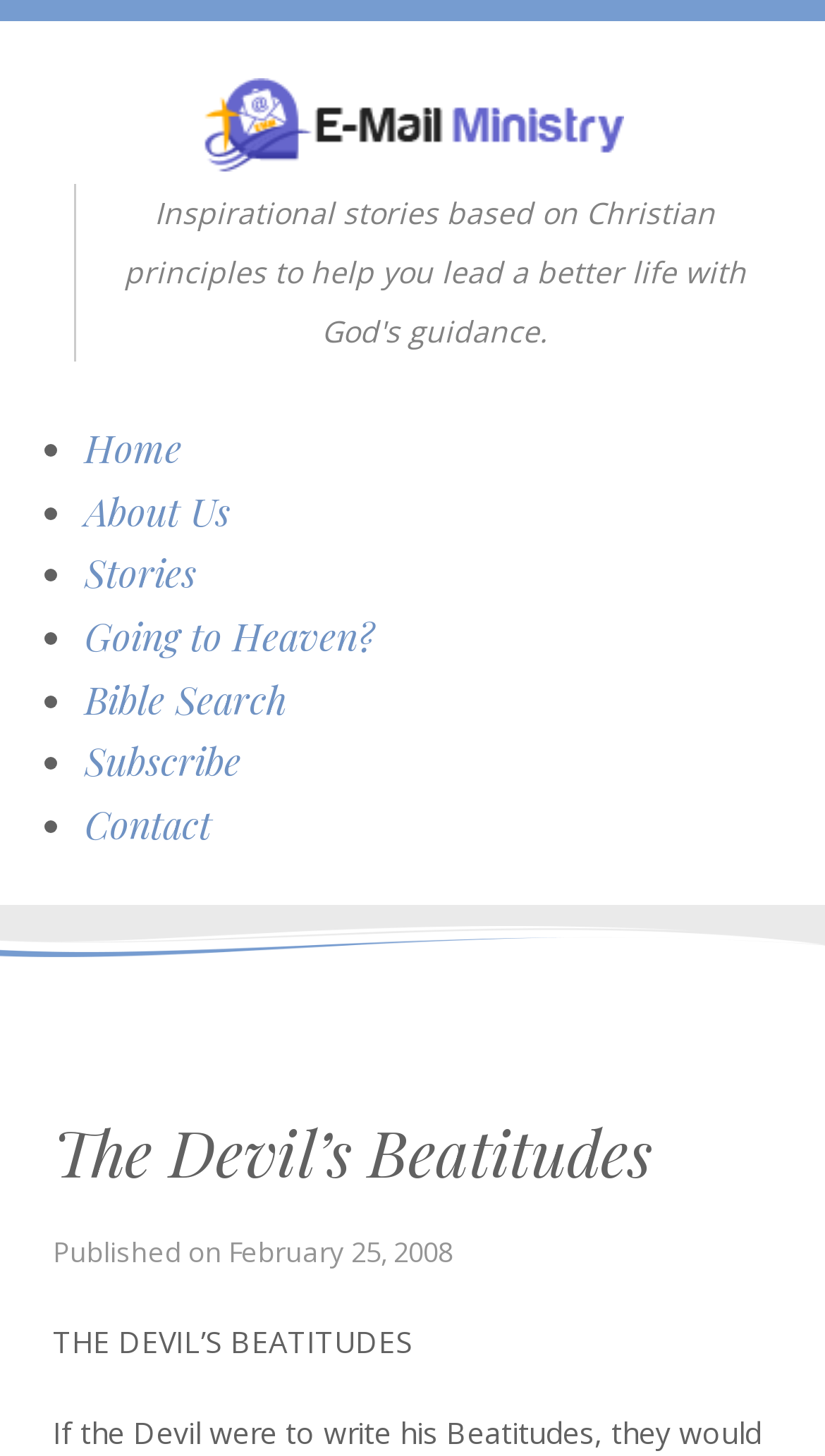Find the bounding box coordinates for the element that must be clicked to complete the instruction: "search the bible". The coordinates should be four float numbers between 0 and 1, indicated as [left, top, right, bottom].

[0.103, 0.463, 0.349, 0.497]